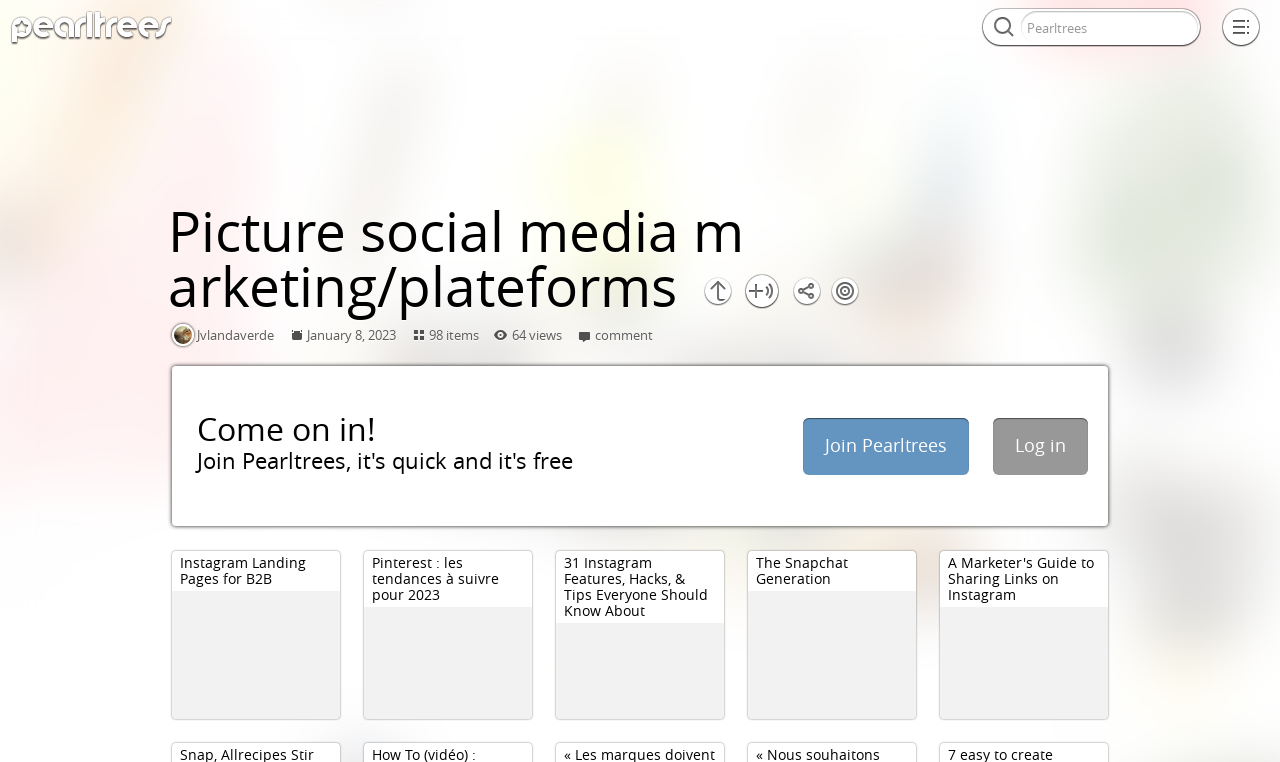Answer the following query concisely with a single word or phrase:
What is the title of the first related article?

Instagram Landing Pages for B2B